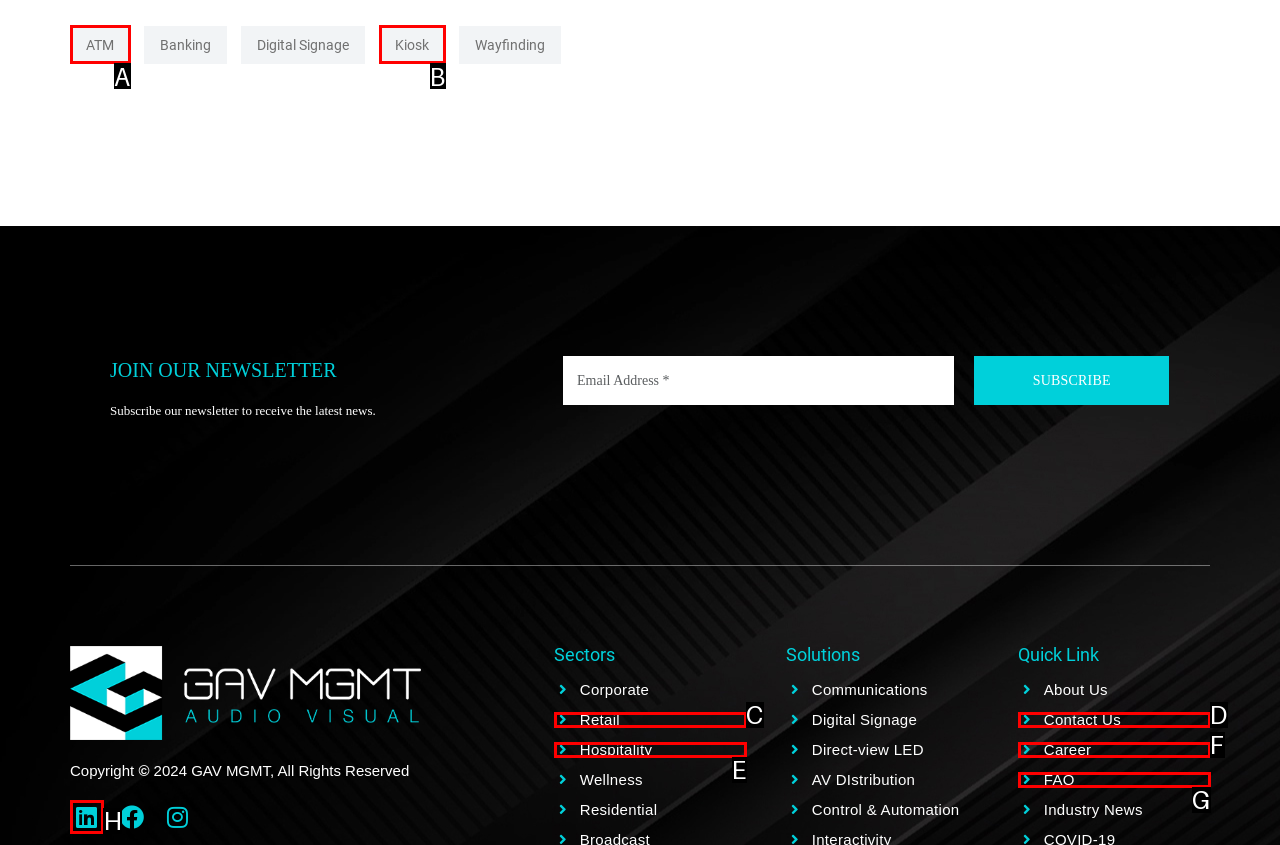To achieve the task: Check the 'News' section, which HTML element do you need to click?
Respond with the letter of the correct option from the given choices.

None